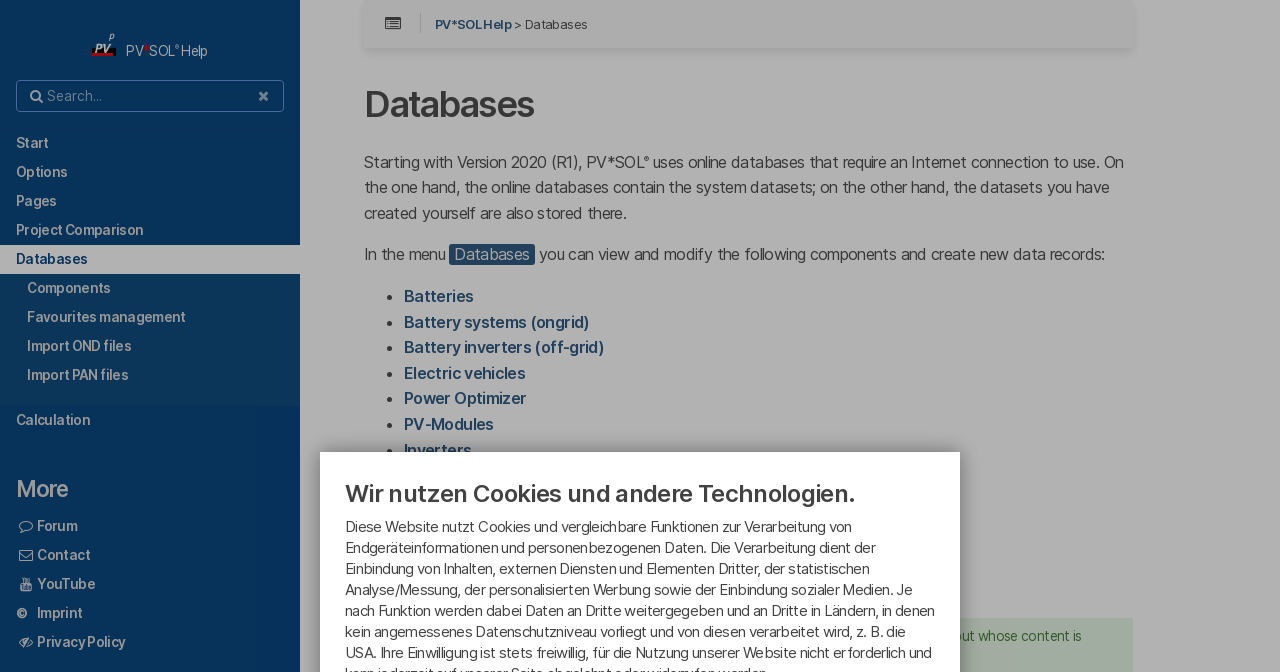Please find the bounding box coordinates of the element's region to be clicked to carry out this instruction: "Click on the 'Import OND files' link".

[0.019, 0.494, 0.222, 0.537]